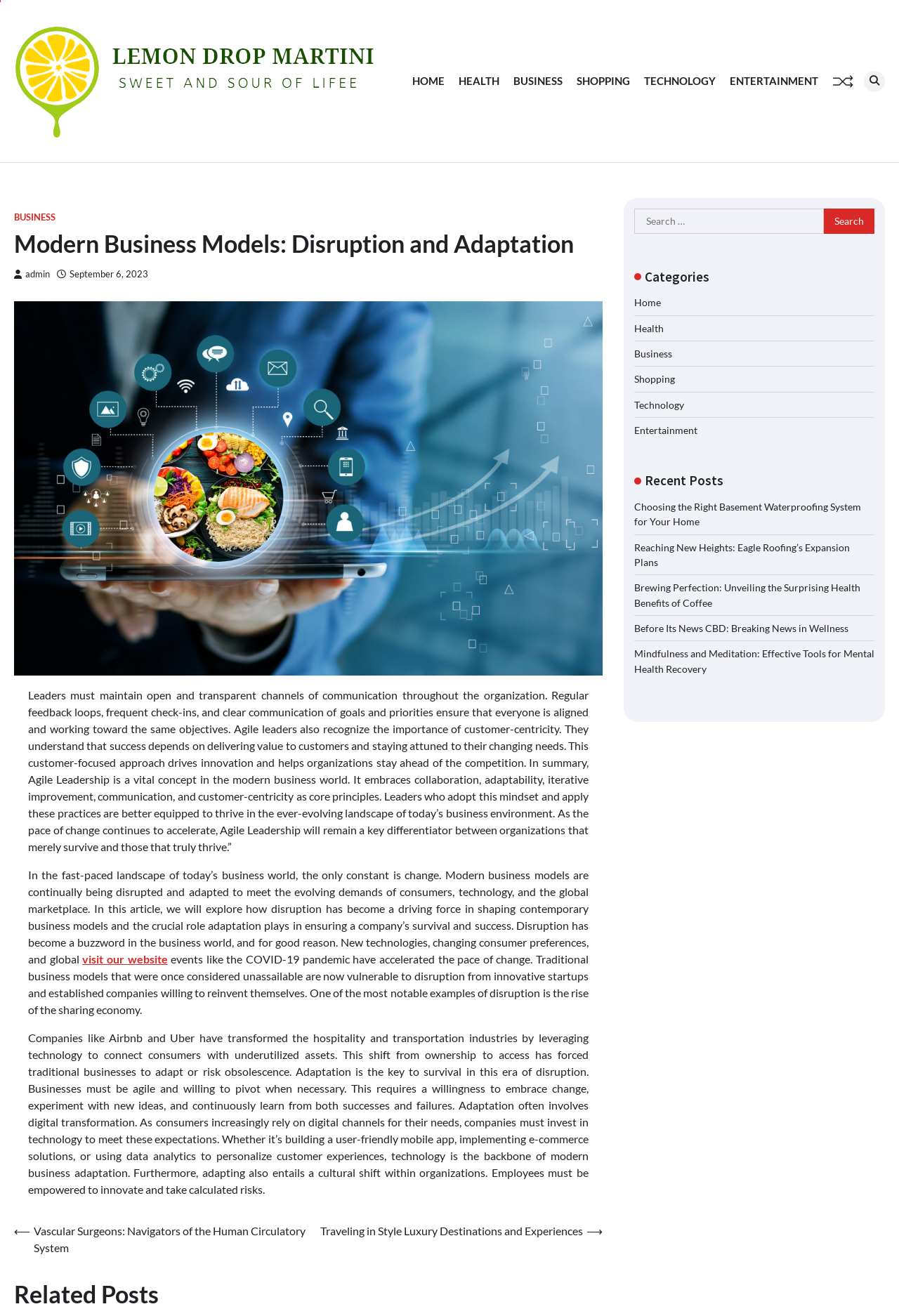Determine the bounding box coordinates for the HTML element described here: "Health and Hygiene".

None